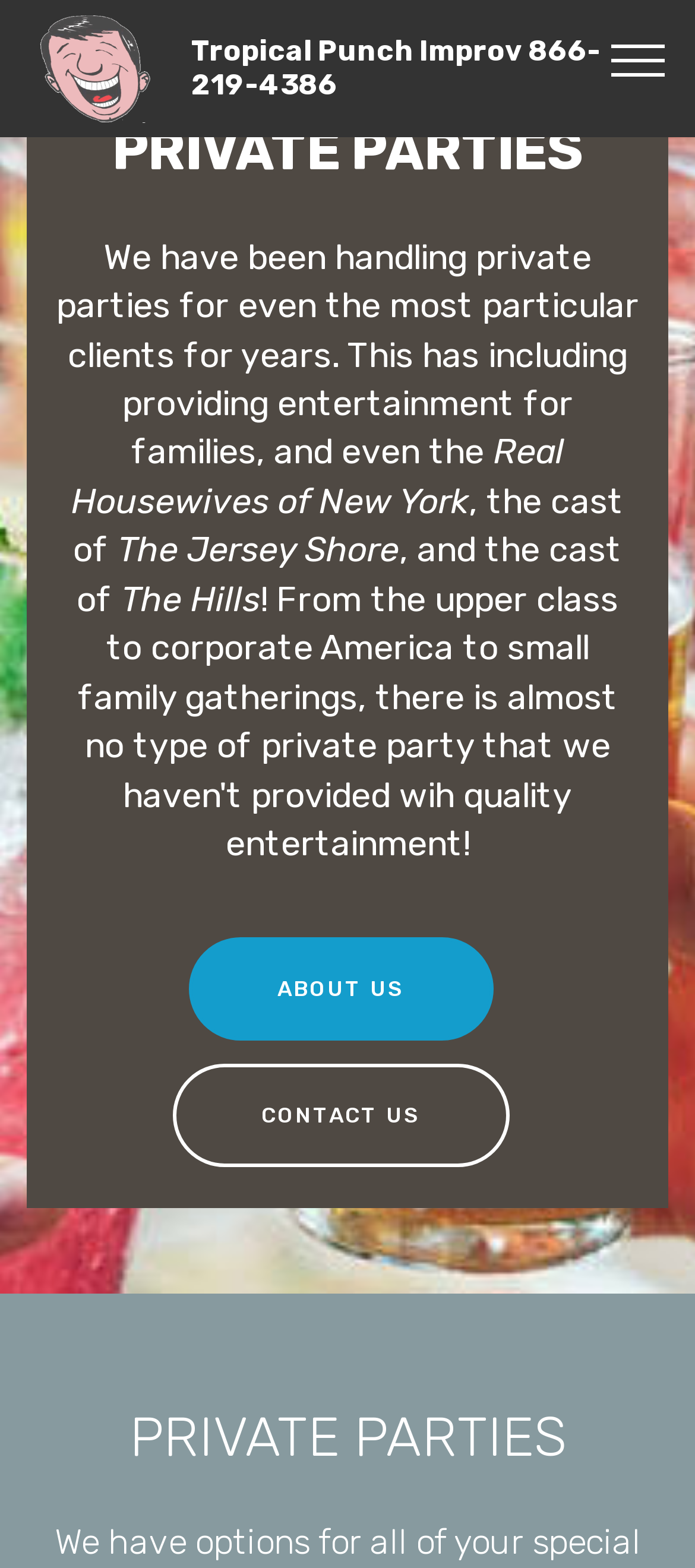Describe all the key features of the webpage in detail.

The webpage is about Tropical Punch Improv, a company that provides entertainment for private parties and special occasions. At the top right corner, there is a button to toggle navigation. Below it, there is a link to "THEY improv" accompanied by an image with the same name. Next to it, there is a link to "Tropical Punch Improv" with a phone number.

The main content of the webpage is divided into two sections. The first section has a heading "PRIVATE PARTIES" at the top. Below the heading, there is a paragraph of text that describes the company's experience in handling private parties for various clients, including families and celebrities. The text mentions specific TV shows, such as "The Real Housewives of New York", "The Jersey Shore", and "The Hills", indicating that the company has provided entertainment for their casts.

The second section, located at the bottom of the page, has another heading "PRIVATE PARTIES" and three links: "ABOUT US", "CONTACT US", and another "PRIVATE PARTIES" link. These links are positioned horizontally, with "ABOUT US" on the left and "CONTACT US" on the right.